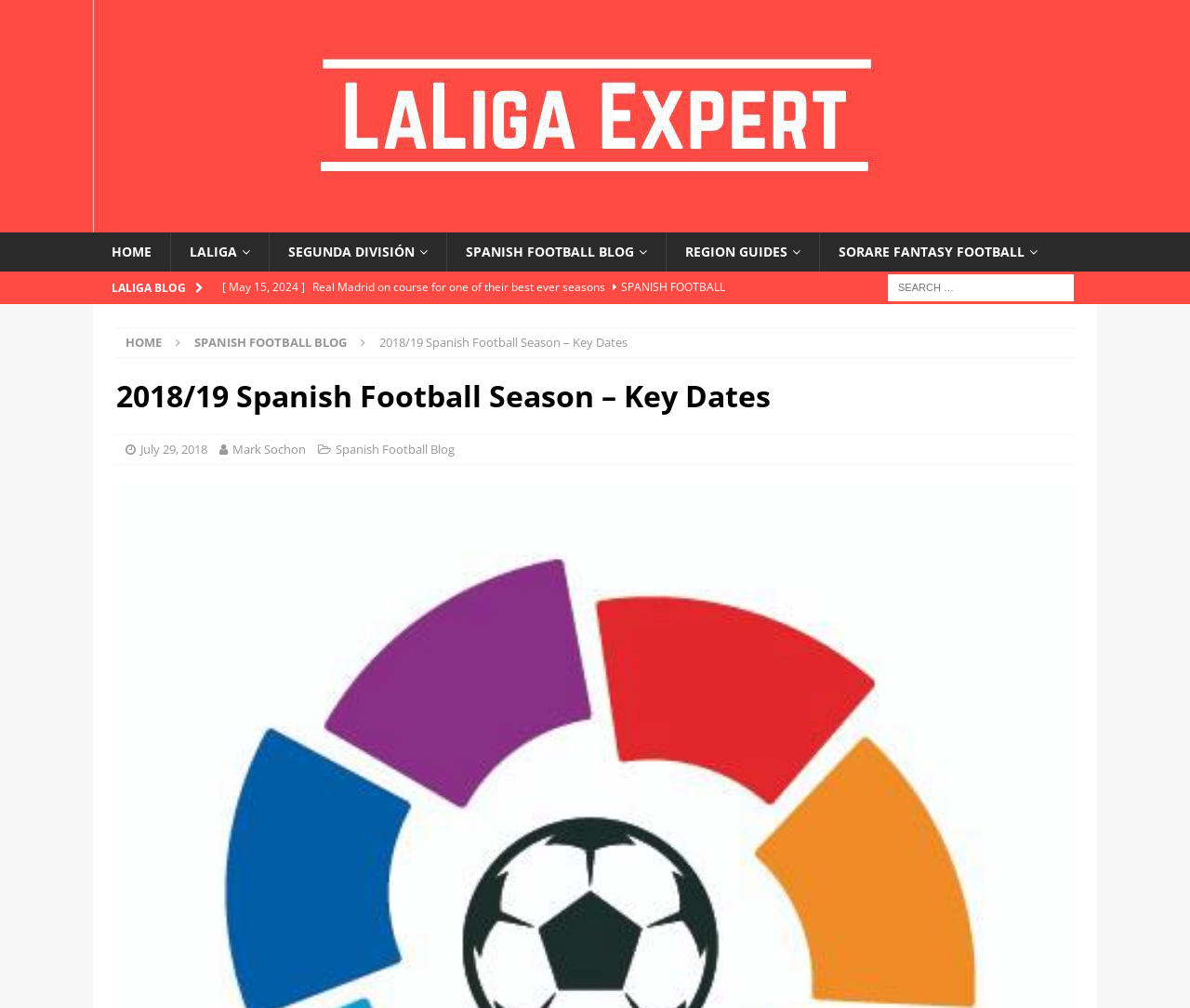How many links are there in the top navigation bar? Analyze the screenshot and reply with just one word or a short phrase.

6